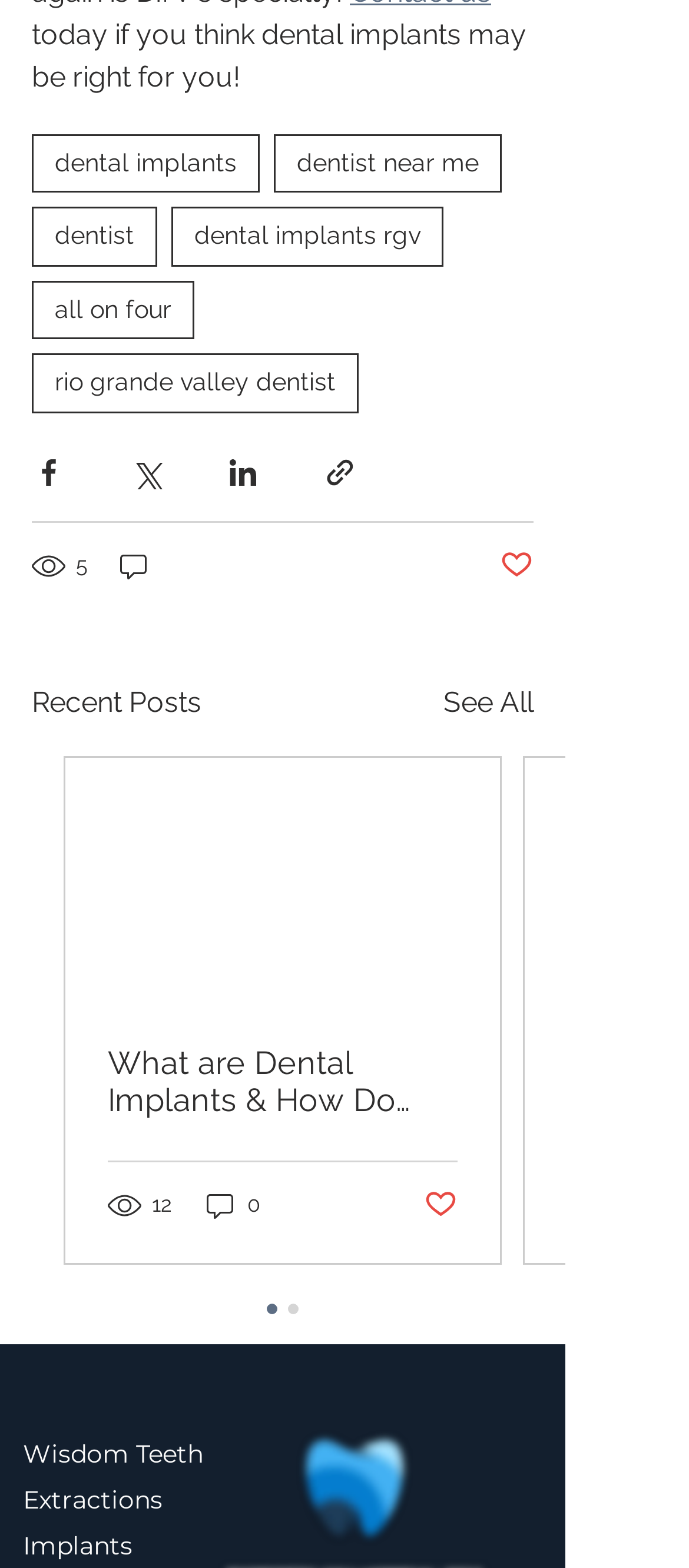What is the purpose of the buttons with Facebook, Twitter, and LinkedIn icons?
Please give a detailed and elaborate answer to the question based on the image.

The buttons with Facebook, Twitter, and LinkedIn icons are located at the top of the webpage and are used to share content via social media, as indicated by their captions 'Share via Facebook', 'Share via Twitter', and 'Share via LinkedIn'.